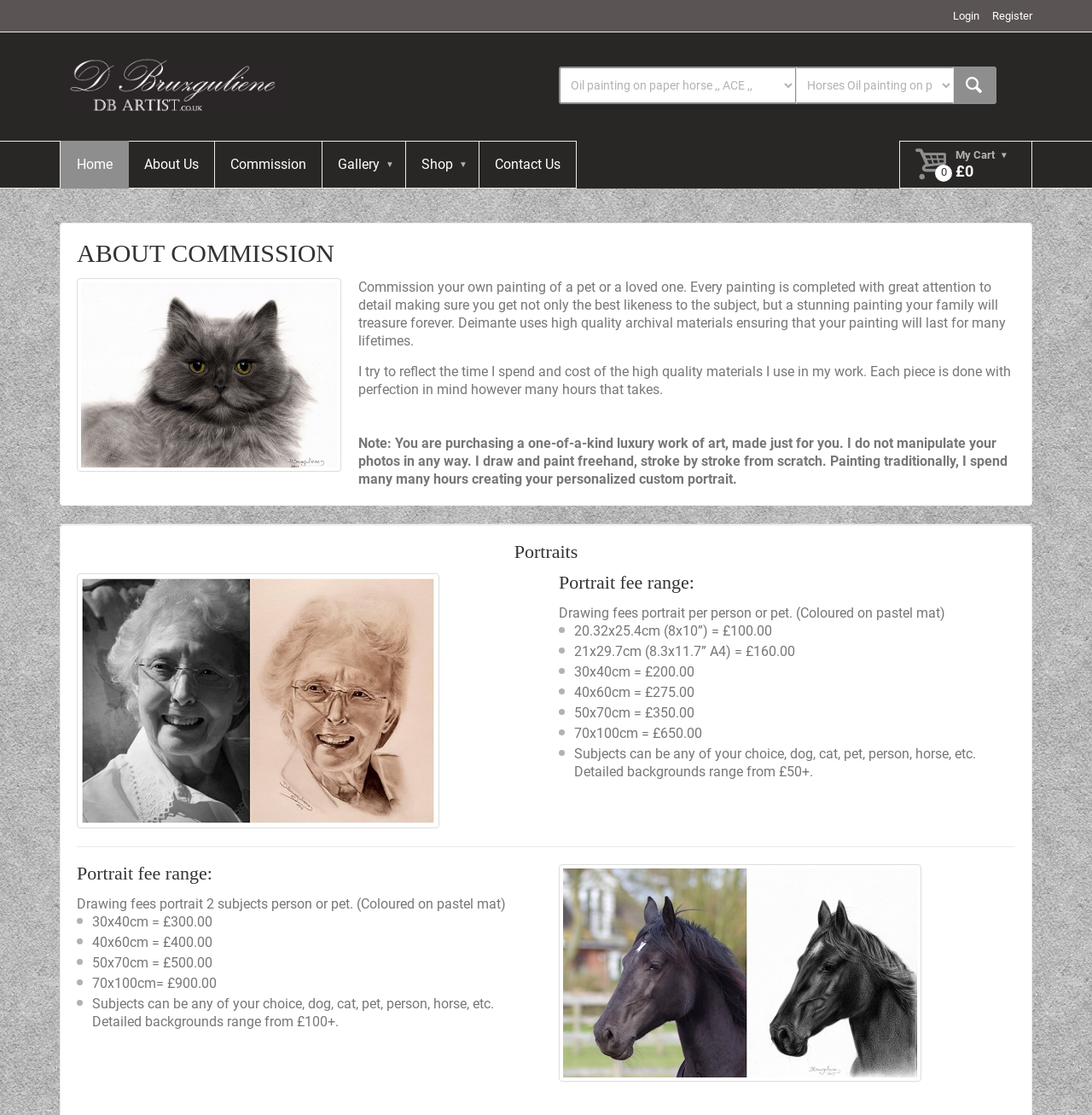Determine the bounding box coordinates of the clickable element to achieve the following action: 'Click on 'Best of the South West celebrate in Exeter Great Hall''. Provide the coordinates as four float values between 0 and 1, formatted as [left, top, right, bottom].

None